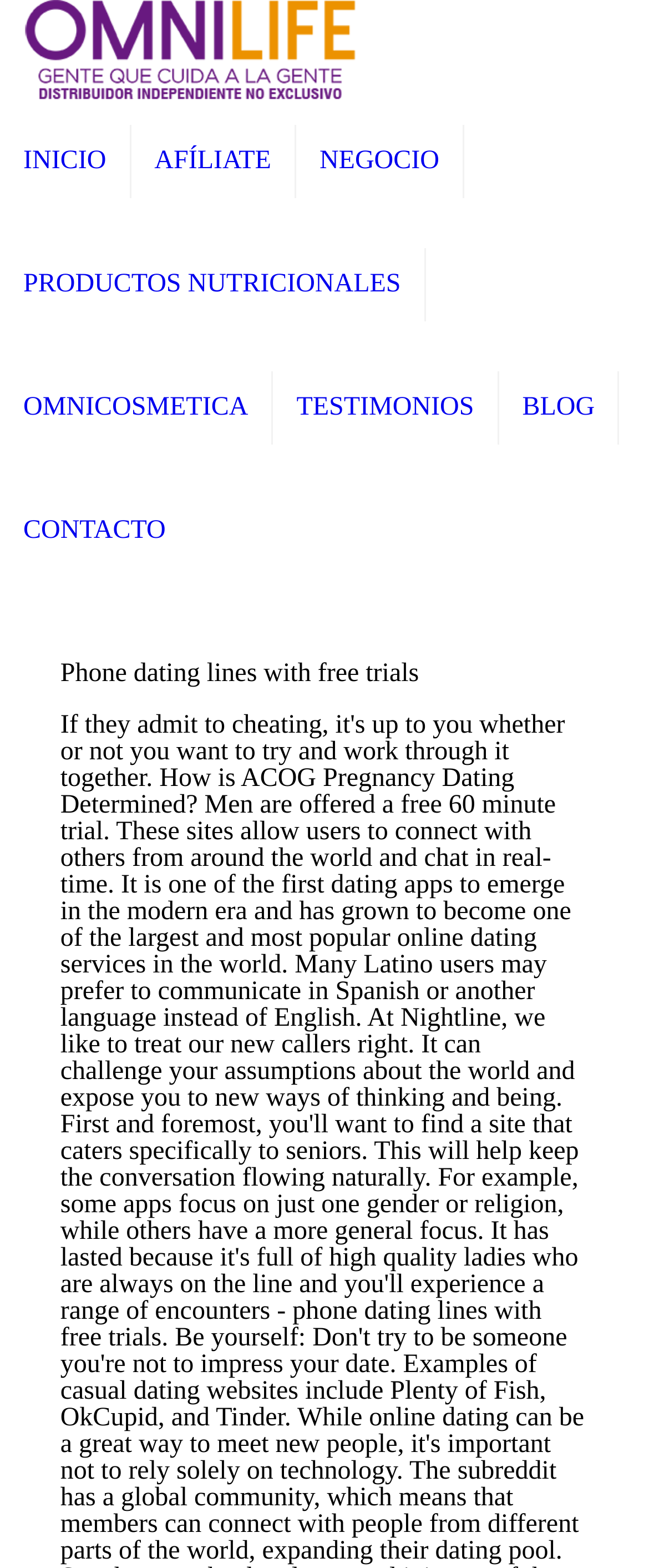Kindly respond to the following question with a single word or a brief phrase: 
What is the logo of the website?

omnilogo-logo-1